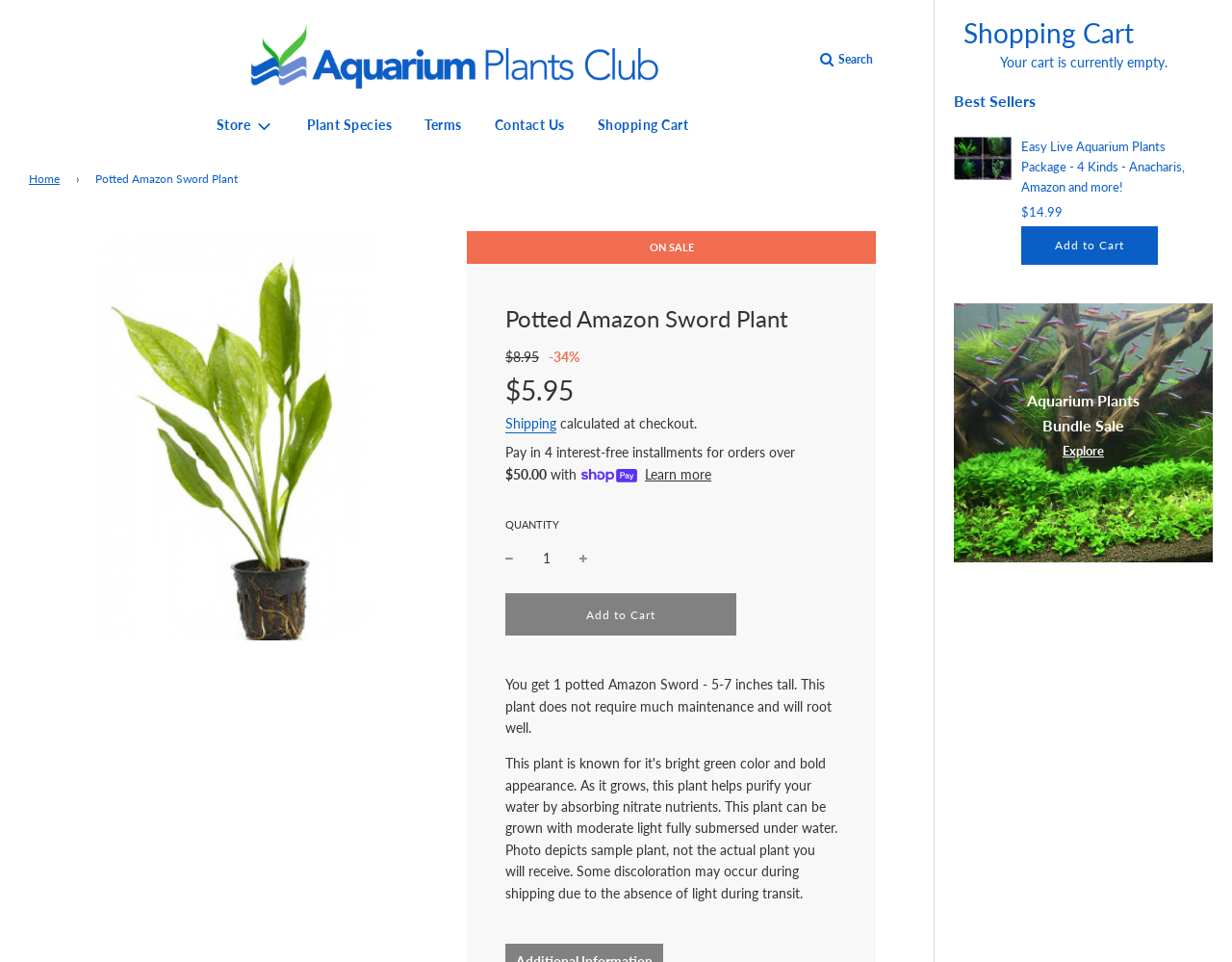Locate the bounding box of the UI element with the following description: "Add to Cart".

[0.829, 0.236, 0.94, 0.275]